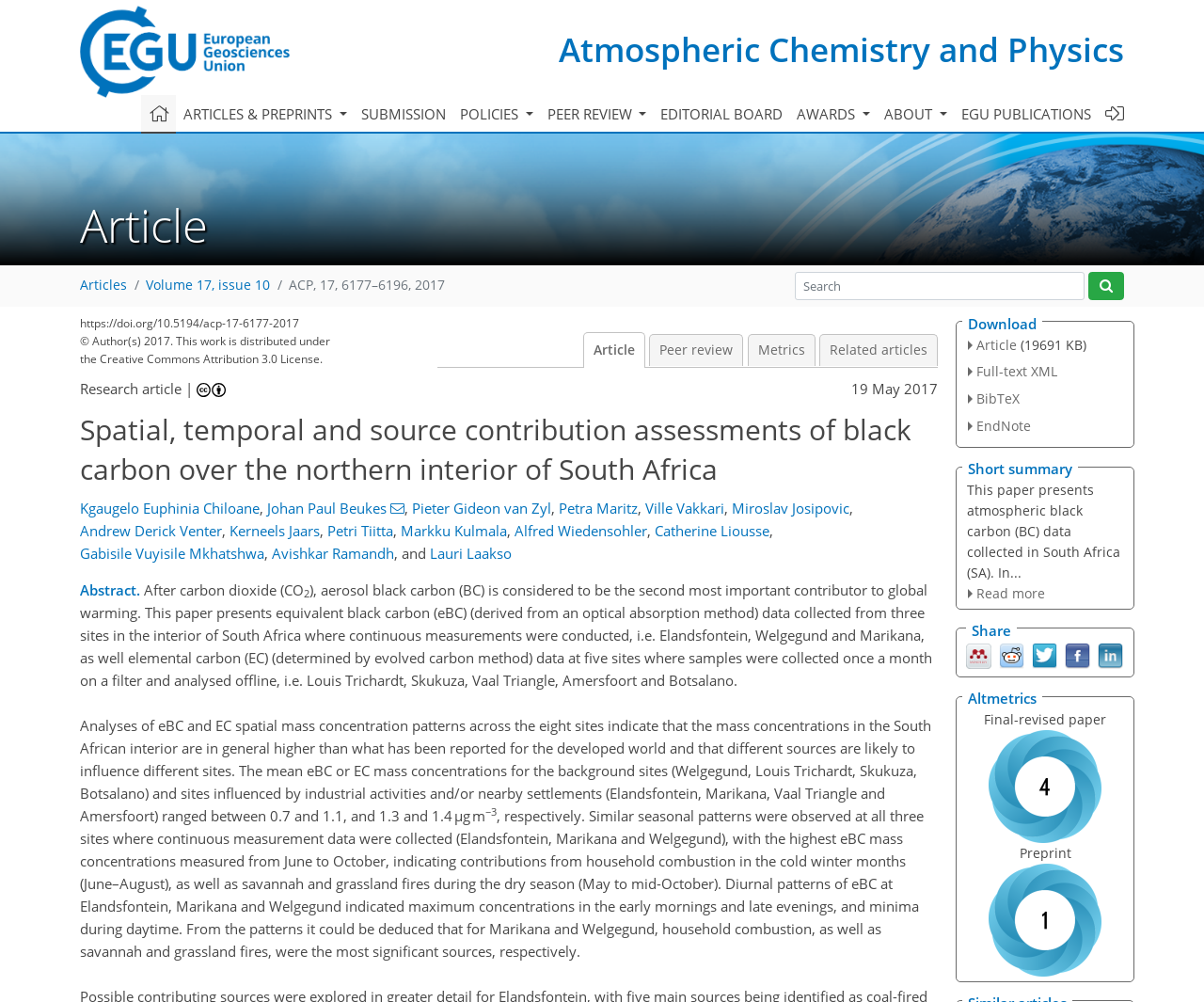Describe all significant elements and features of the webpage.

This webpage is about an article titled "Spatial, temporal and source contribution assessments of black carbon over the northern interior of South Africa" published in Atmospheric Chemistry and Physics (ACP). 

At the top of the page, there is a navigation bar with several links, including "Home", "ARTICLES & PREPRINTS", "SUBMISSION", "POLICIES", "PEER REVIEW", "EDITORIAL BOARD", "AWARDS", "ABOUT", and "EGU PUBLICATIONS". On the right side of the navigation bar, there is a login button and a search box.

Below the navigation bar, there is a section with the article title, authors, and publication information. The authors' names are listed, along with their affiliations. There is also a link to the article's DOI and a copyright notice.

The main content of the page is the article's abstract, which discusses the measurement of black carbon in the interior of South Africa. The abstract is divided into several paragraphs, with headings and subheadings. There are also several links to download the article in different formats, such as PDF and XML.

On the right side of the page, there are several links to share the article on social media platforms, including Mendeley and Reddit. There is also a link to read a short summary of the article.

Overall, the webpage is well-organized and easy to navigate, with clear headings and concise text. The layout is clean and simple, with a focus on presenting the article's content in a clear and readable manner.